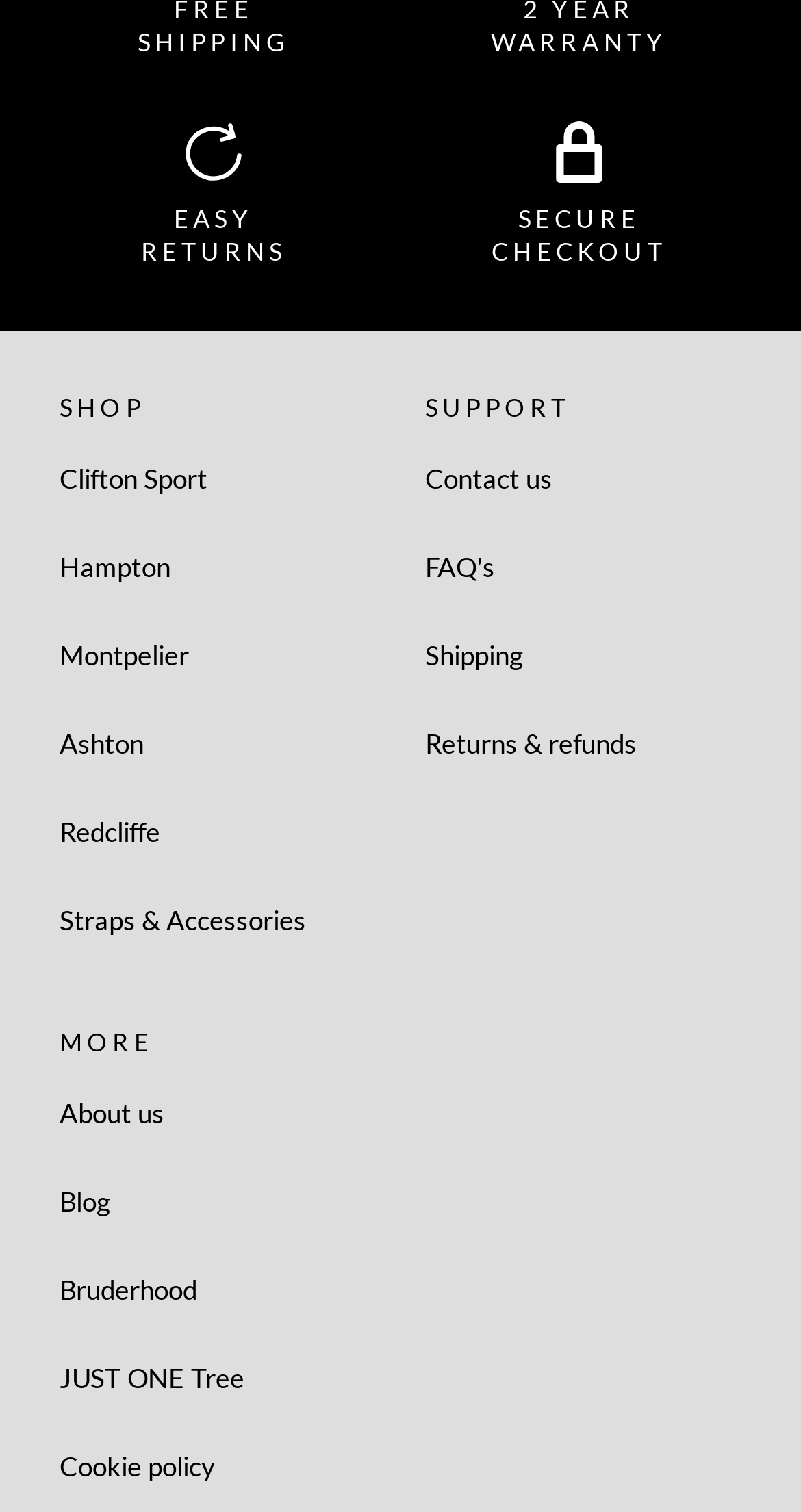Please indicate the bounding box coordinates of the element's region to be clicked to achieve the instruction: "View SUPPORT". Provide the coordinates as four float numbers between 0 and 1, i.e., [left, top, right, bottom].

[0.531, 0.26, 0.712, 0.28]